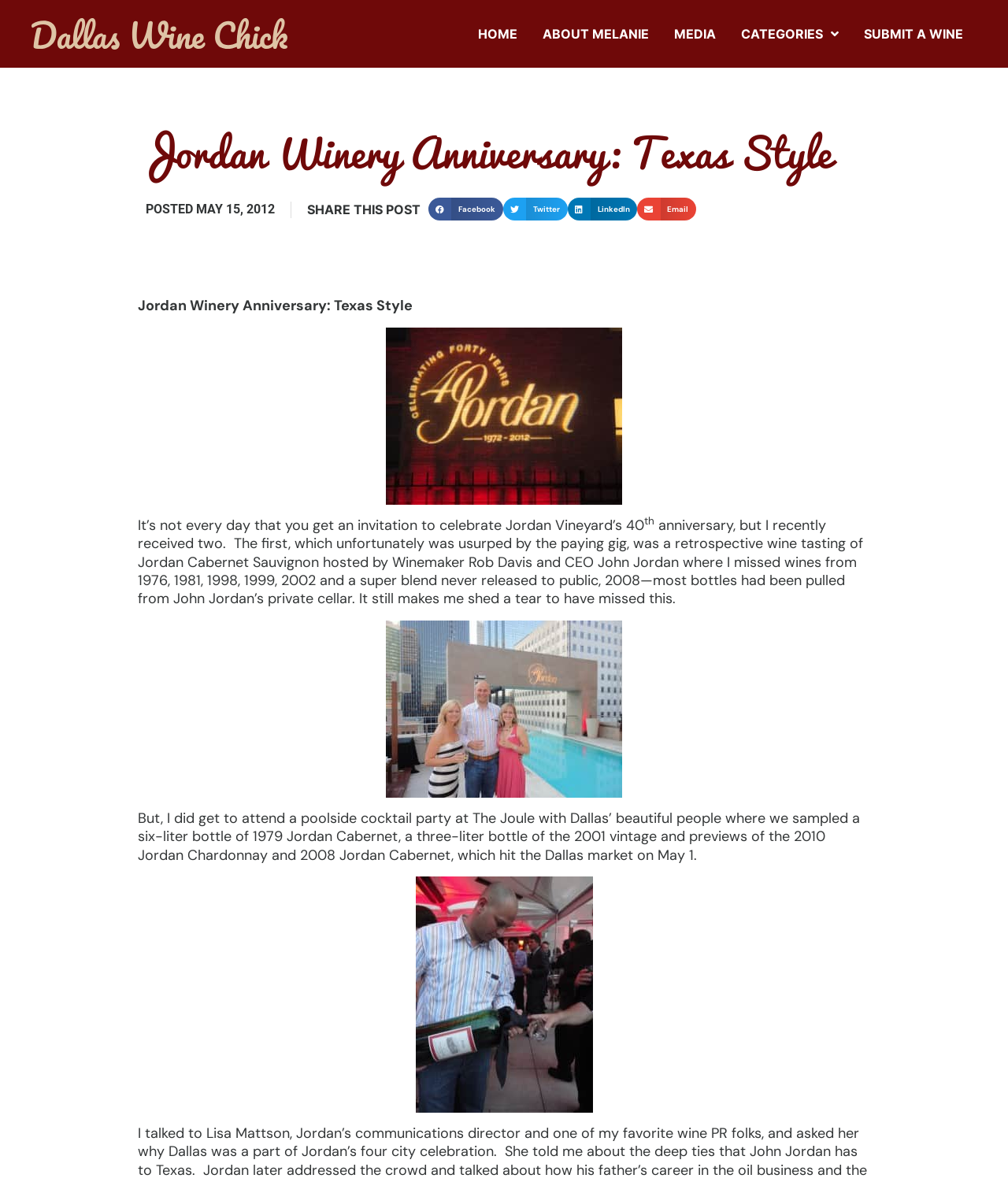Please locate the clickable area by providing the bounding box coordinates to follow this instruction: "Click the Jordan Winery Anniversary link".

[0.137, 0.277, 0.863, 0.427]